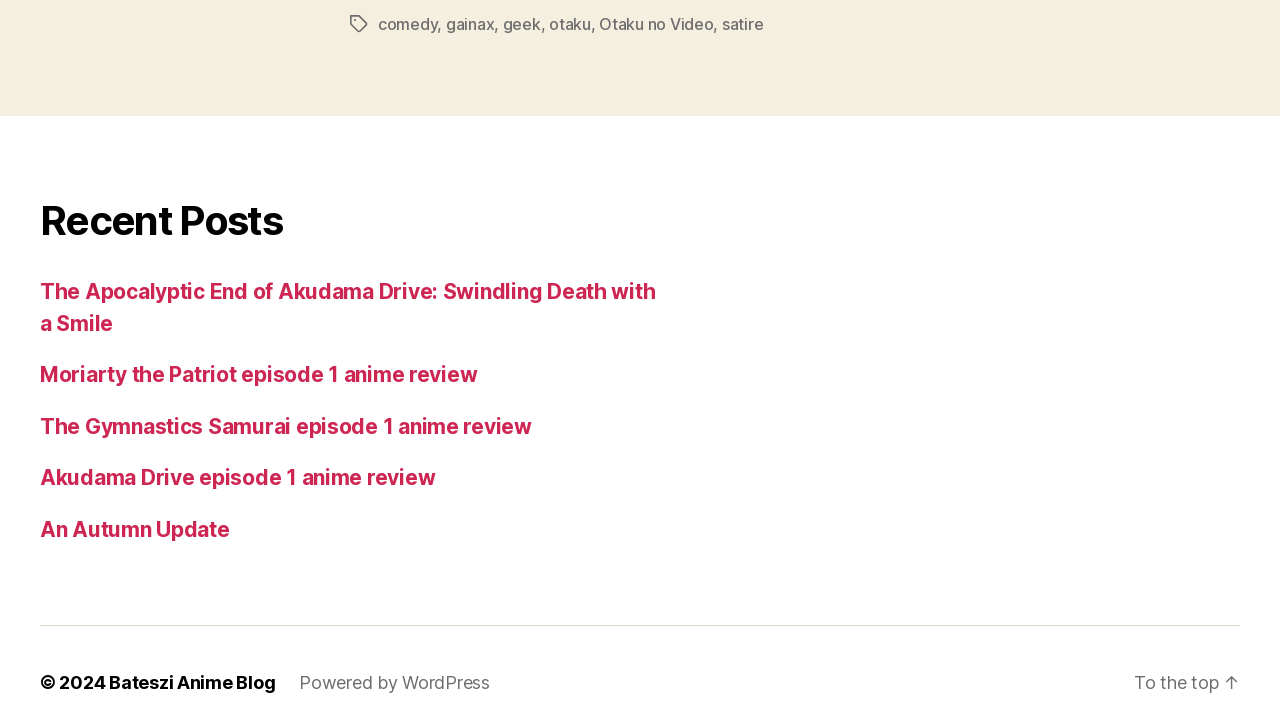Indicate the bounding box coordinates of the element that must be clicked to execute the instruction: "Scroll to the top". The coordinates should be given as four float numbers between 0 and 1, i.e., [left, top, right, bottom].

[0.886, 0.951, 0.969, 0.981]